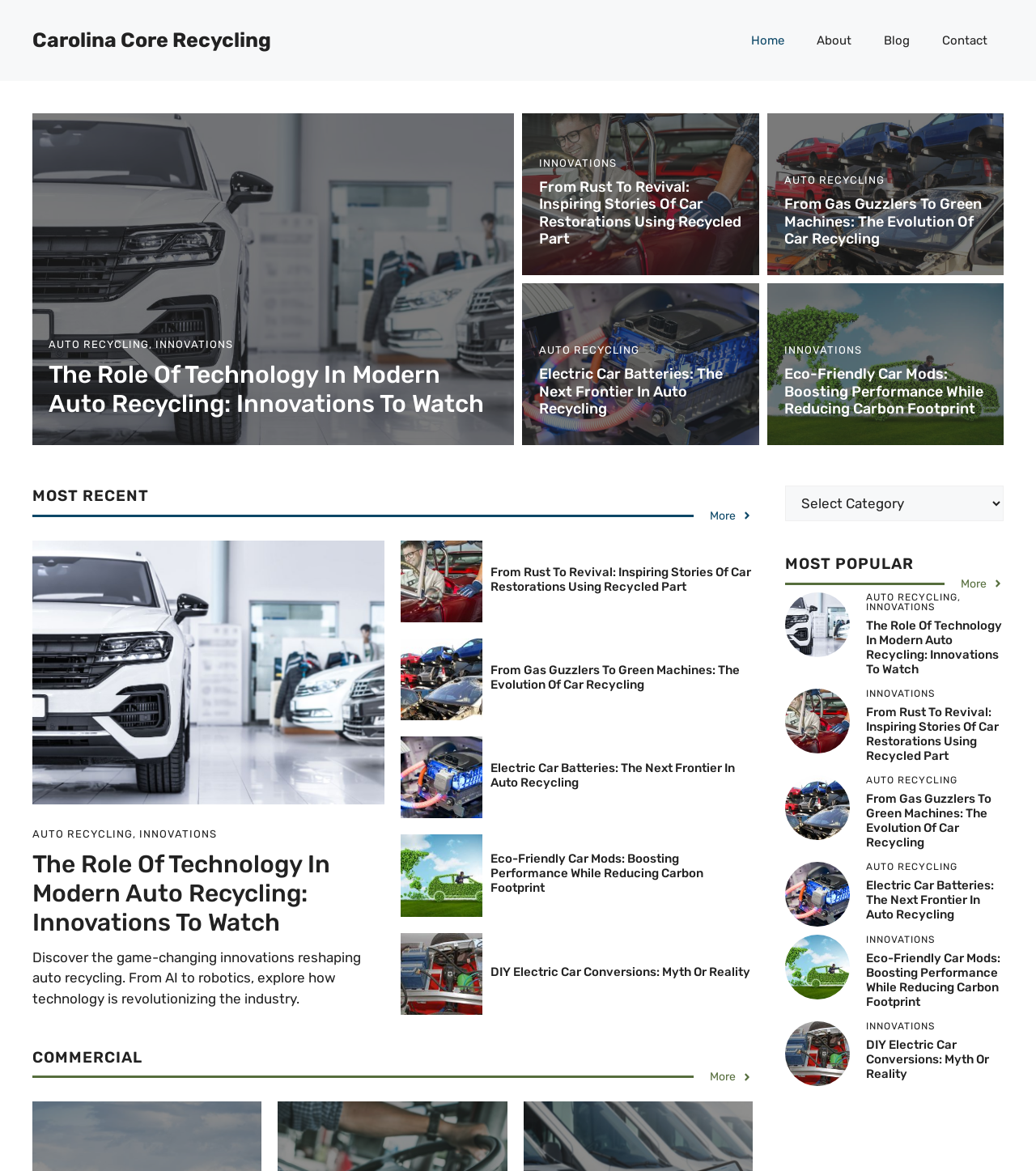Predict the bounding box coordinates of the area that should be clicked to accomplish the following instruction: "Select a category from the dropdown menu". The bounding box coordinates should consist of four float numbers between 0 and 1, i.e., [left, top, right, bottom].

[0.758, 0.415, 0.969, 0.445]